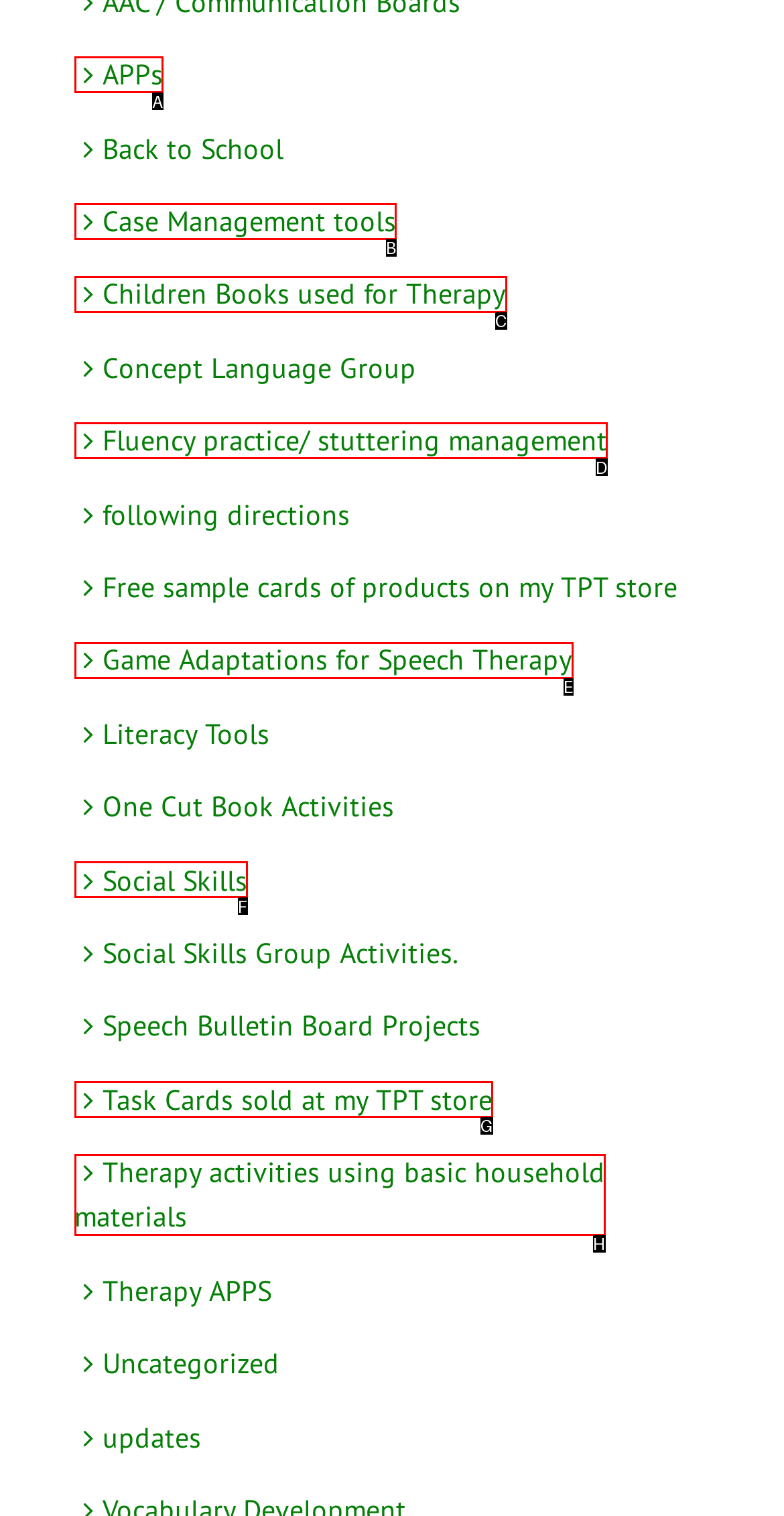Given the description: Game Adaptations for Speech Therapy, choose the HTML element that matches it. Indicate your answer with the letter of the option.

E